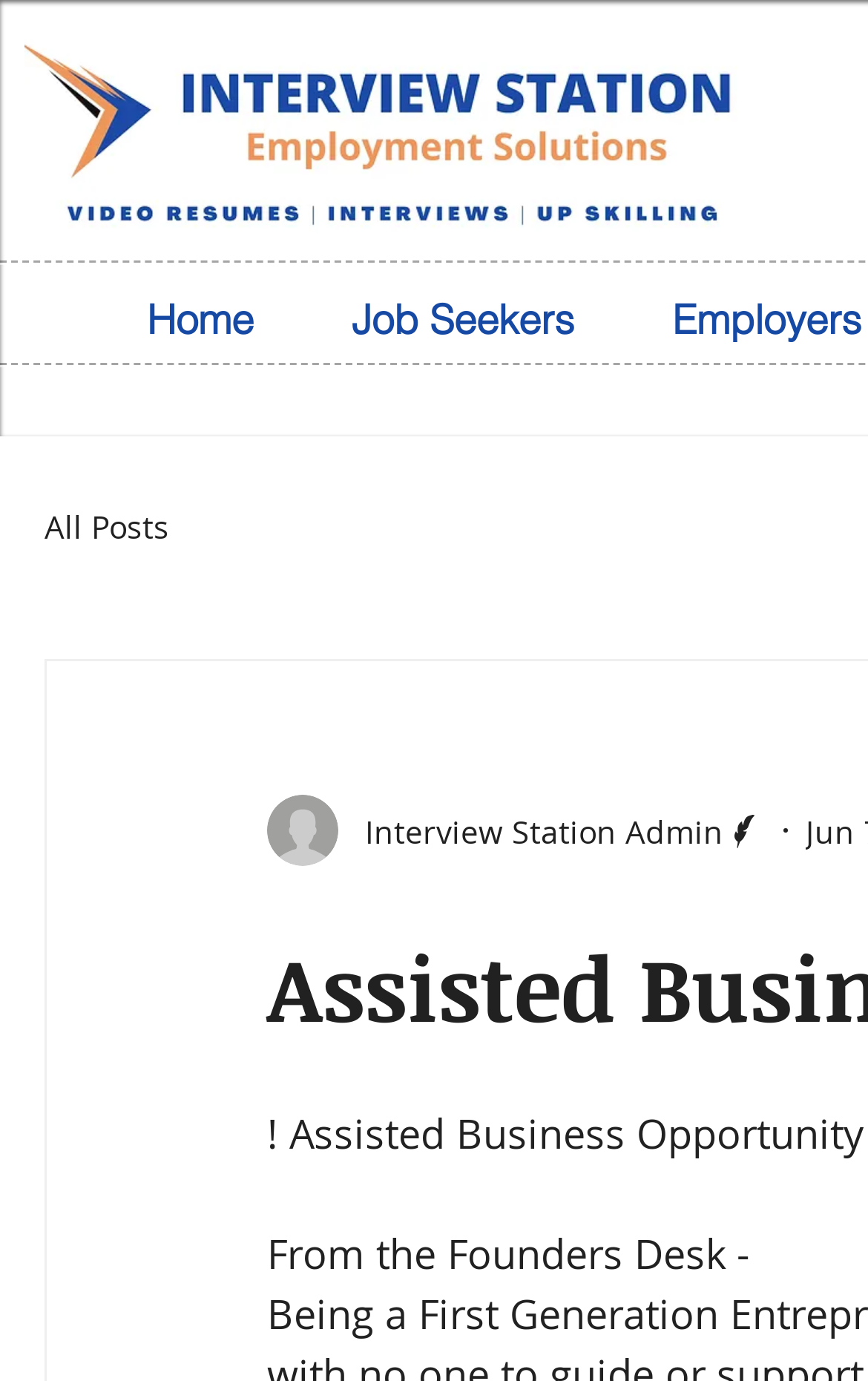Provide the bounding box for the UI element matching this description: "Interview Station Admin".

[0.308, 0.576, 0.882, 0.627]